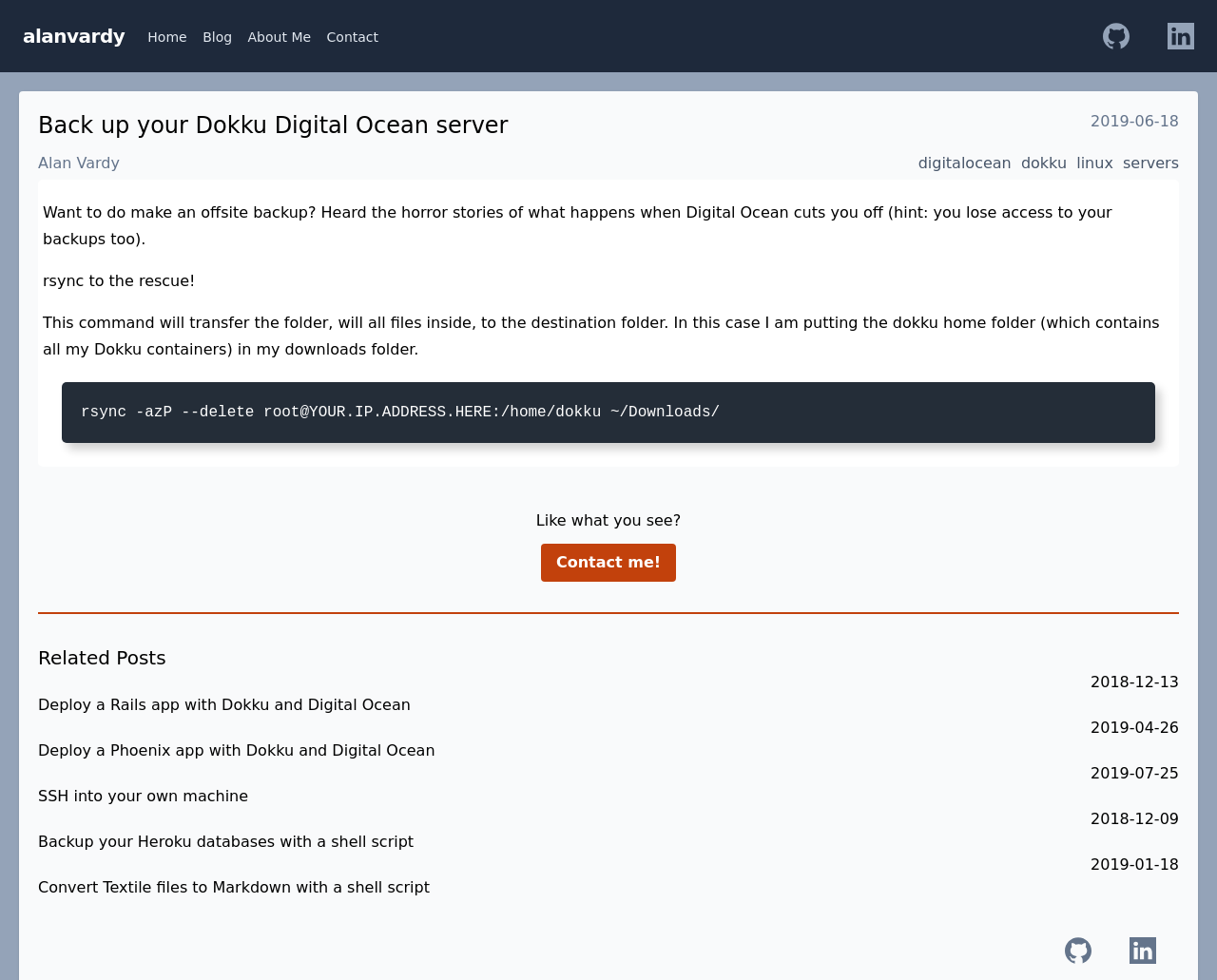Show the bounding box coordinates for the element that needs to be clicked to execute the following instruction: "Click on the 'Home' link". Provide the coordinates in the form of four float numbers between 0 and 1, i.e., [left, top, right, bottom].

[0.121, 0.028, 0.154, 0.049]